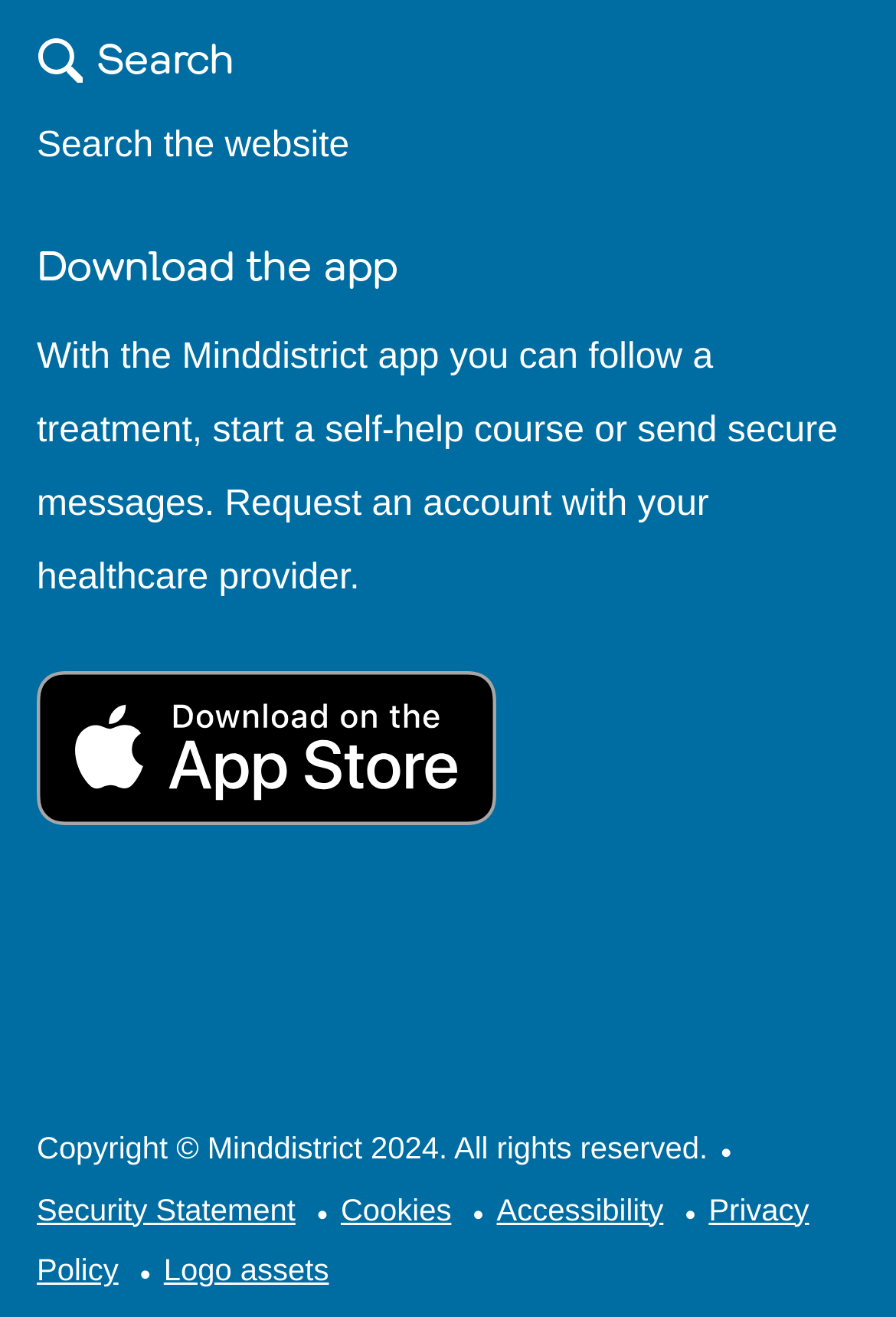Locate the bounding box coordinates of the region to be clicked to comply with the following instruction: "View Minddistrict on Linkedin". The coordinates must be four float numbers between 0 and 1, in the form [left, top, right, bottom].

[0.041, 0.773, 0.103, 0.829]